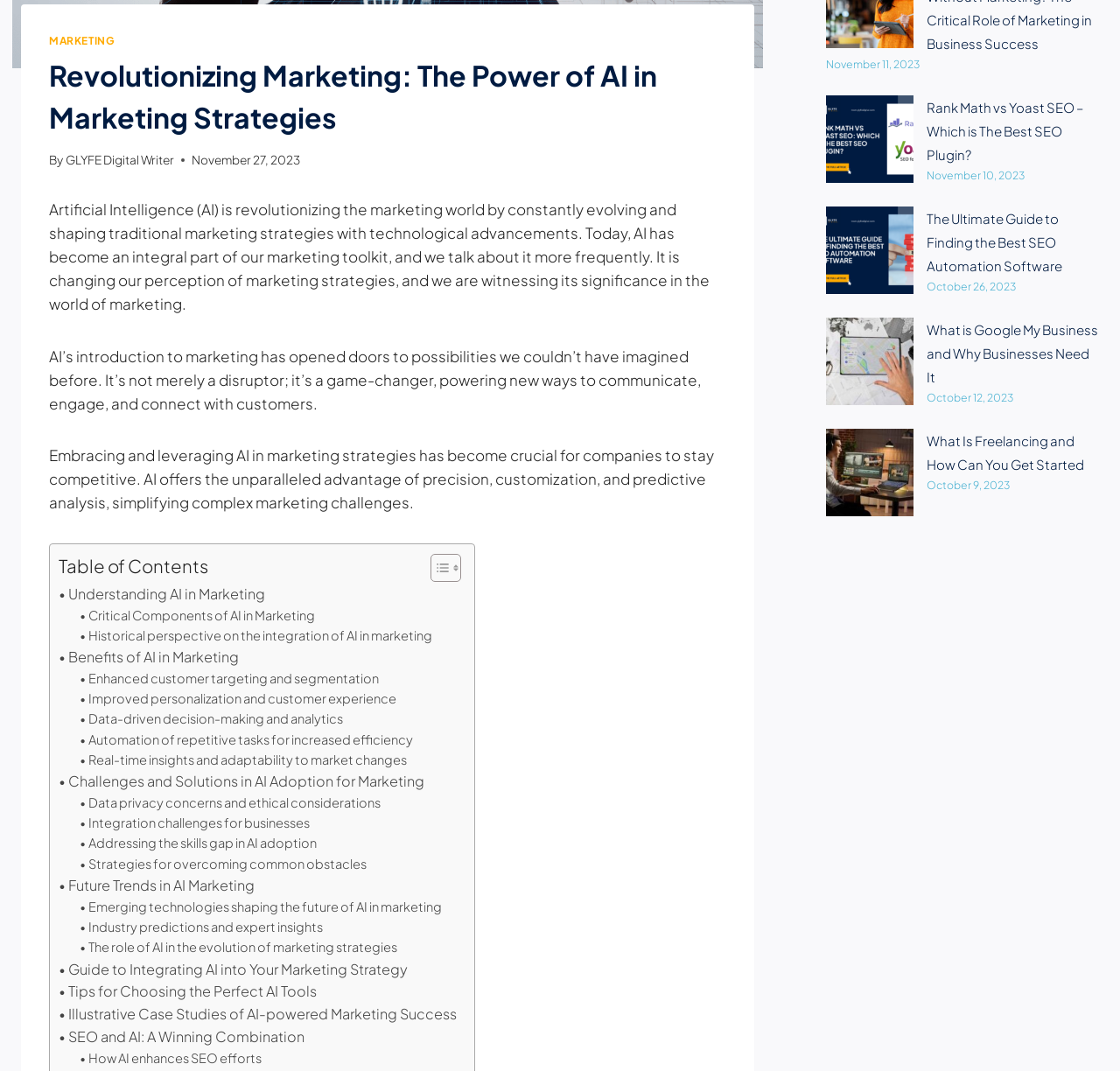Predict the bounding box coordinates of the UI element that matches this description: "770-505-8570". The coordinates should be in the format [left, top, right, bottom] with each value between 0 and 1.

None